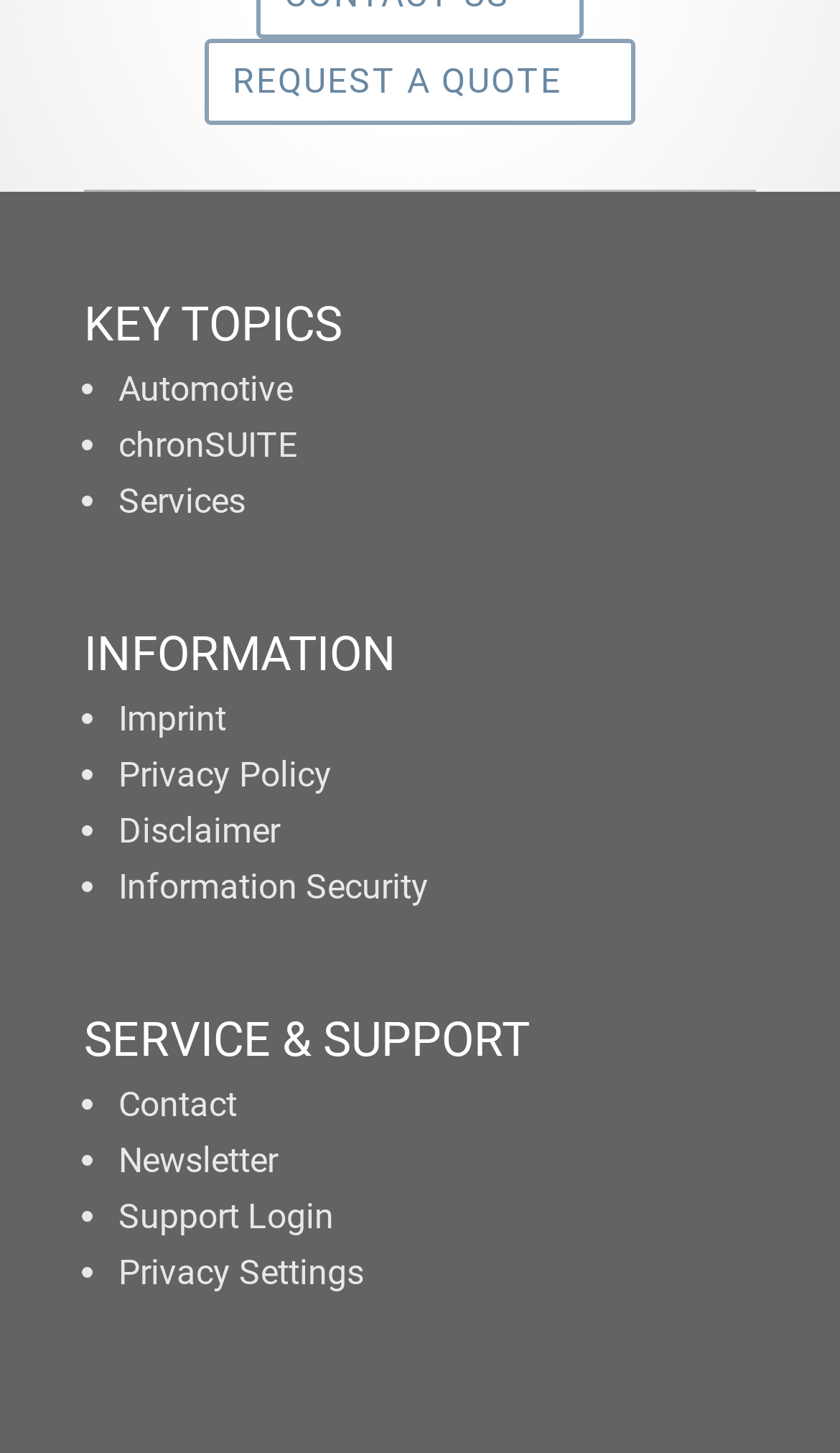Predict the bounding box of the UI element based on the description: "Information Security". The coordinates should be four float numbers between 0 and 1, formatted as [left, top, right, bottom].

[0.141, 0.597, 0.51, 0.625]